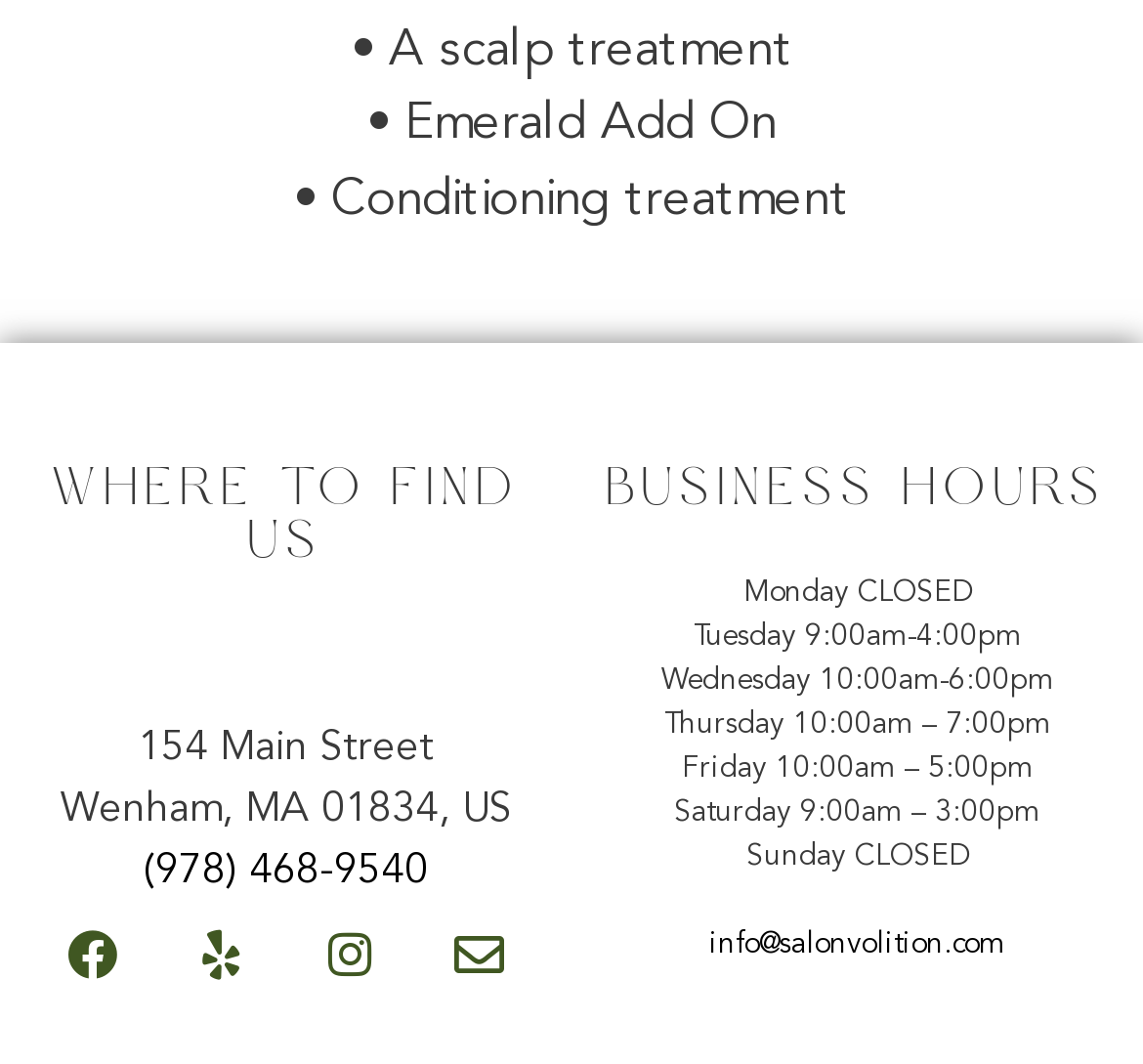What is the address of this salon?
Please provide a comprehensive answer based on the visual information in the image.

The address of the salon can be found in the static text elements in the middle of the webpage, which specify the street address, city, state, and zip code.